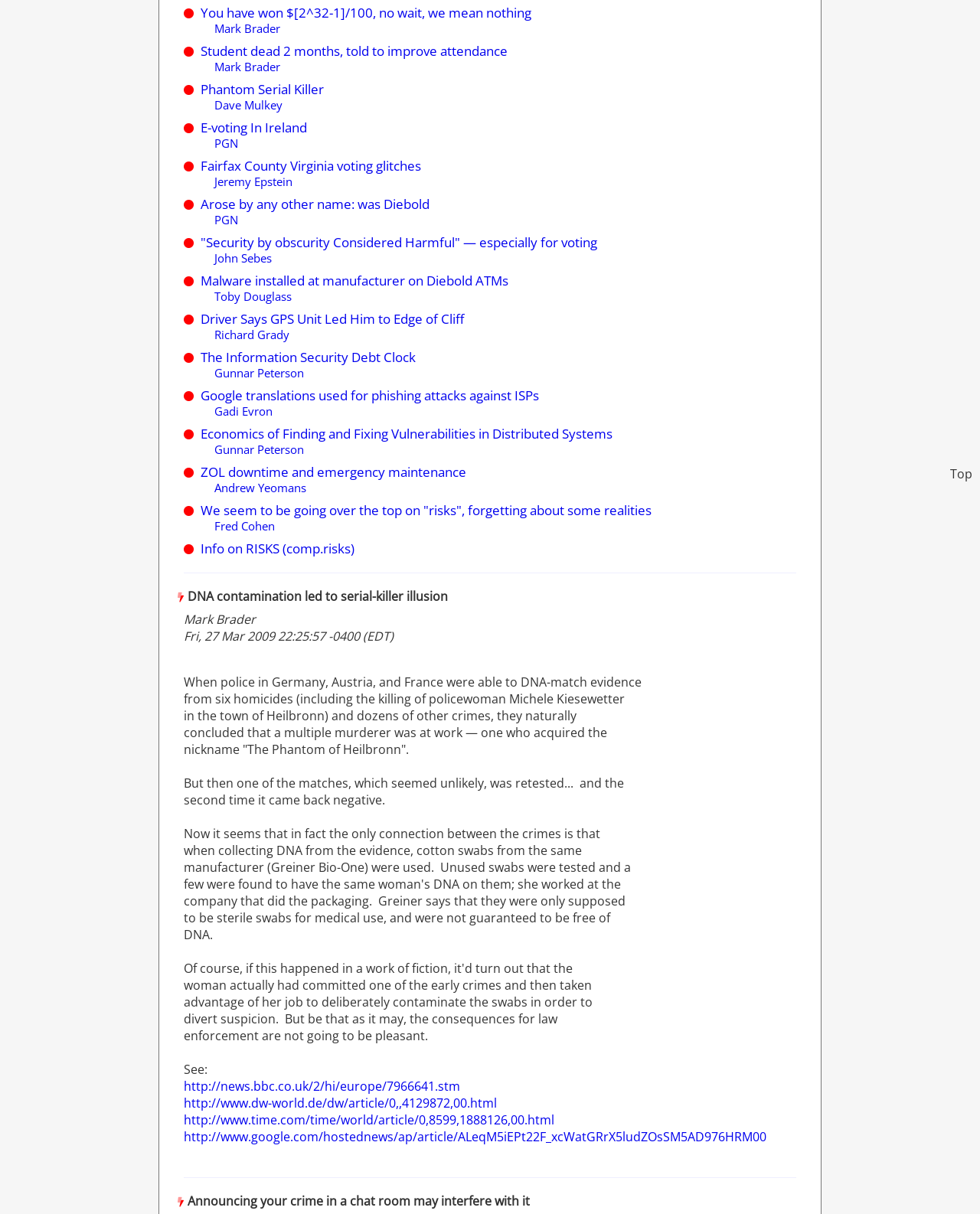Locate the bounding box of the UI element with the following description: "Fred Cohen".

[0.219, 0.427, 0.28, 0.439]